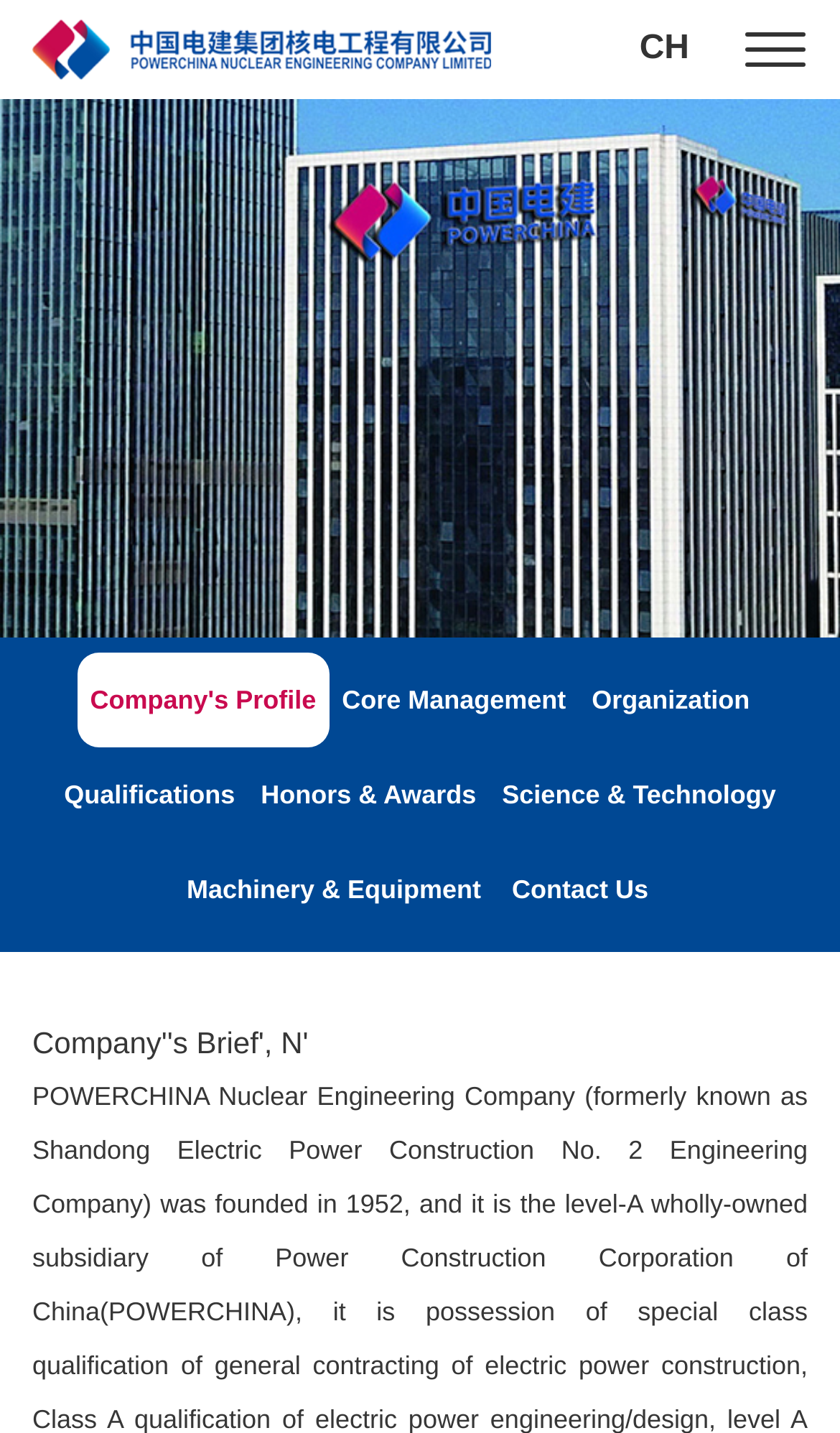Is the navigation menu expanded?
Provide a short answer using one word or a brief phrase based on the image.

No